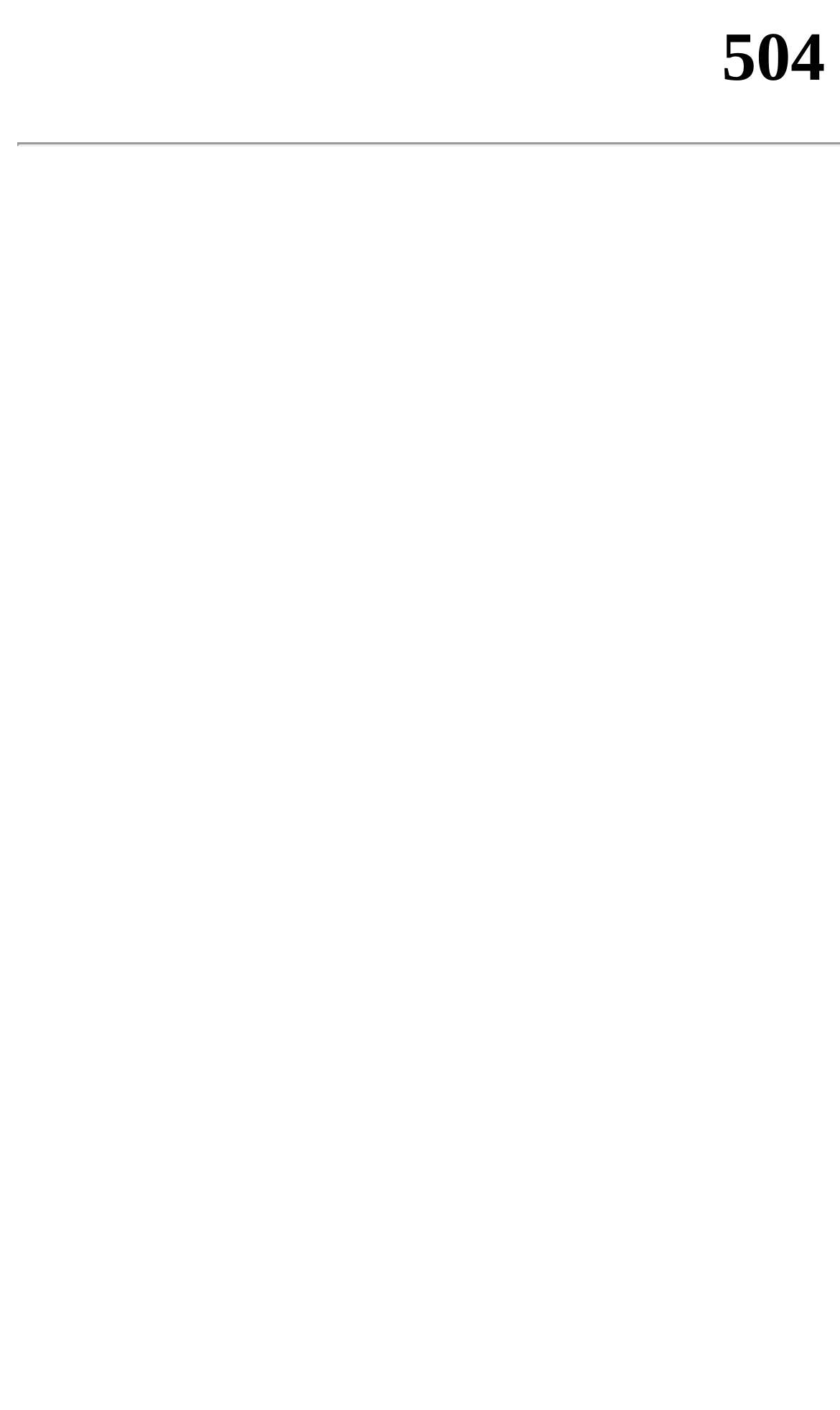Please find and give the text of the main heading on the webpage.

504 Gateway Time-out